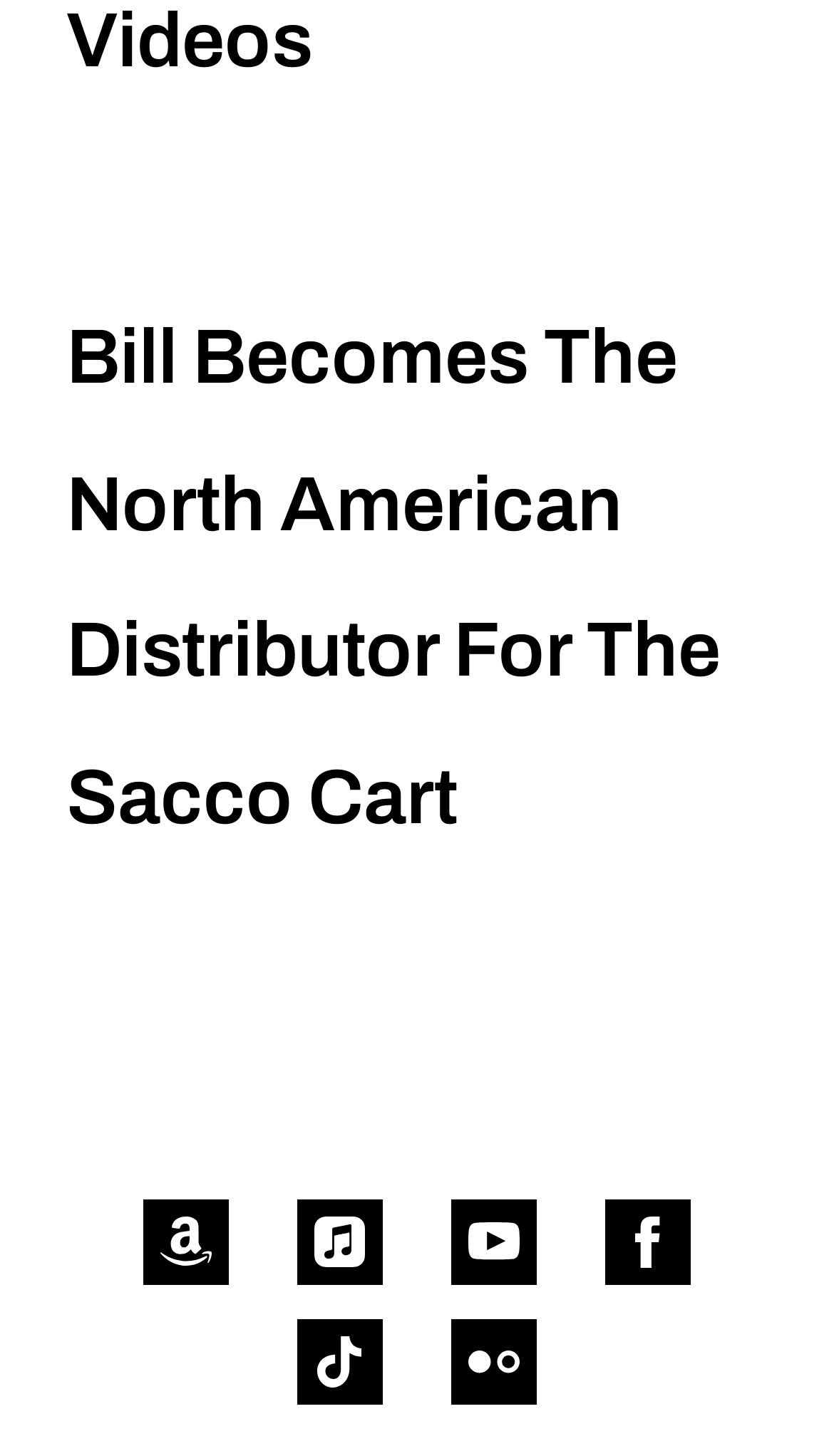Utilize the details in the image to give a detailed response to the question: What is the position of the YouTube link?

The YouTube link is present in the contentinfo section of the webpage, and its bounding box coordinates are [0.541, 0.824, 0.644, 0.882], which indicates that it is the third link from the left.